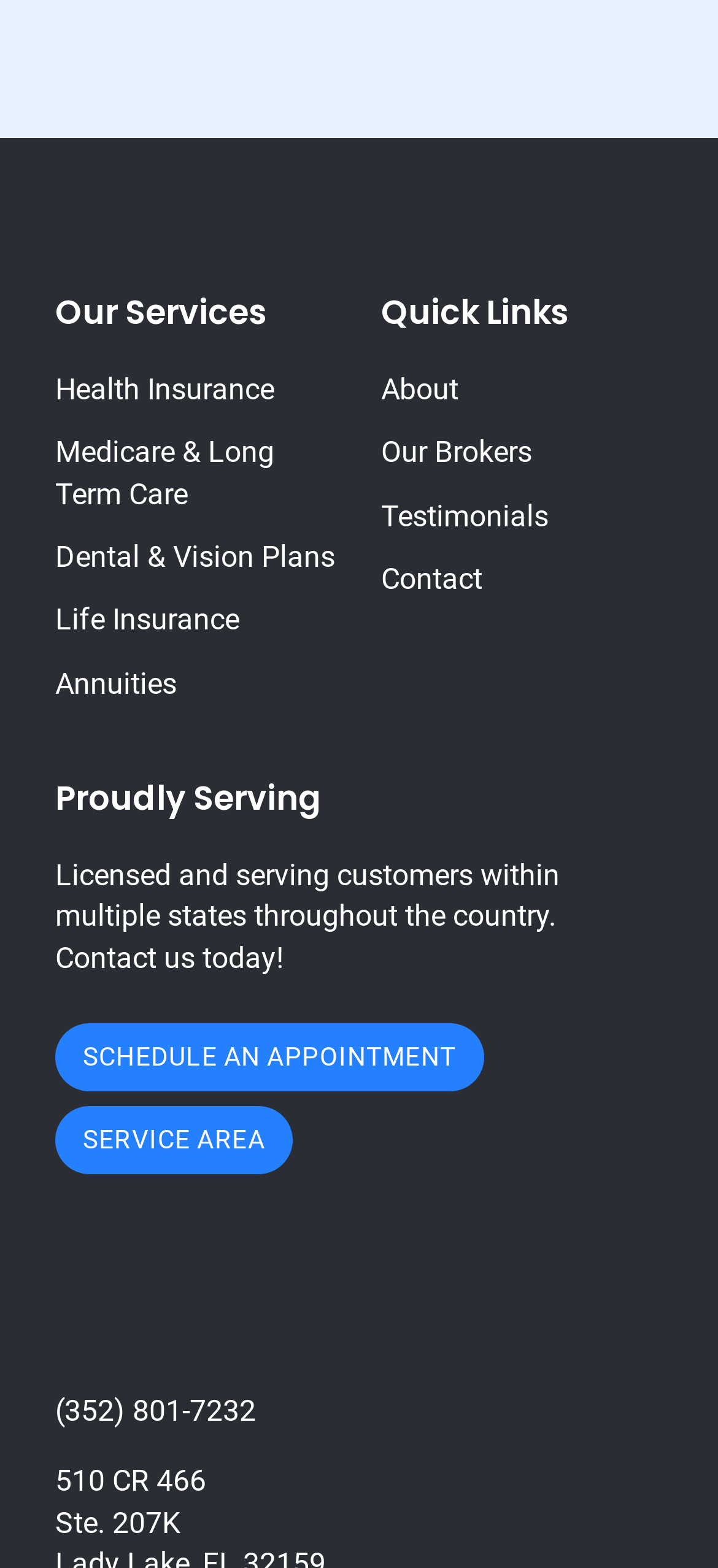Please specify the coordinates of the bounding box for the element that should be clicked to carry out this instruction: "Check service area". The coordinates must be four float numbers between 0 and 1, formatted as [left, top, right, bottom].

[0.077, 0.705, 0.408, 0.749]